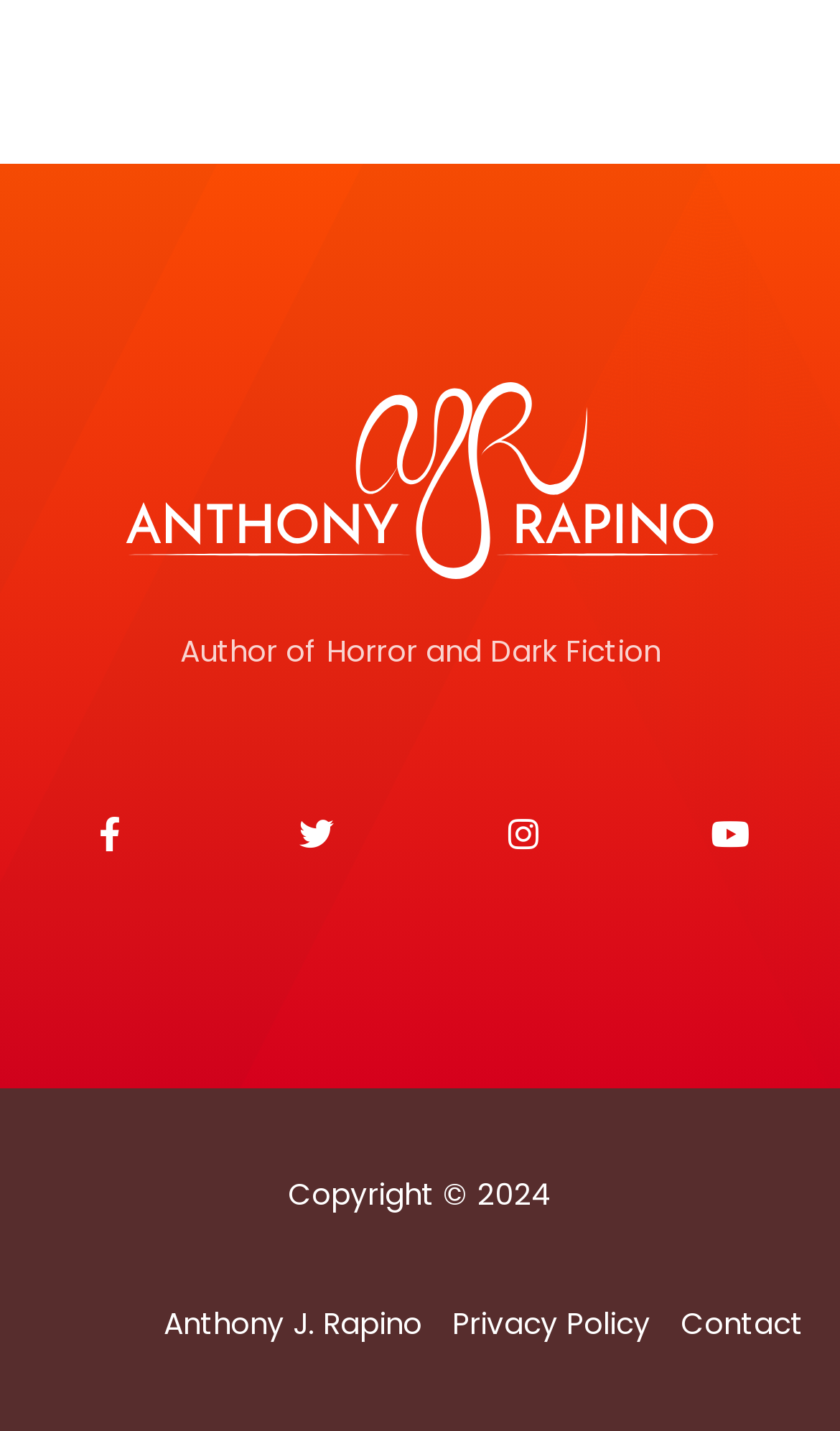How many links are there at the bottom of the page?
Refer to the image and provide a thorough answer to the question.

There are three links at the bottom of the page, which are 'Anthony J. Rapino', 'Privacy Policy', and 'Contact'.